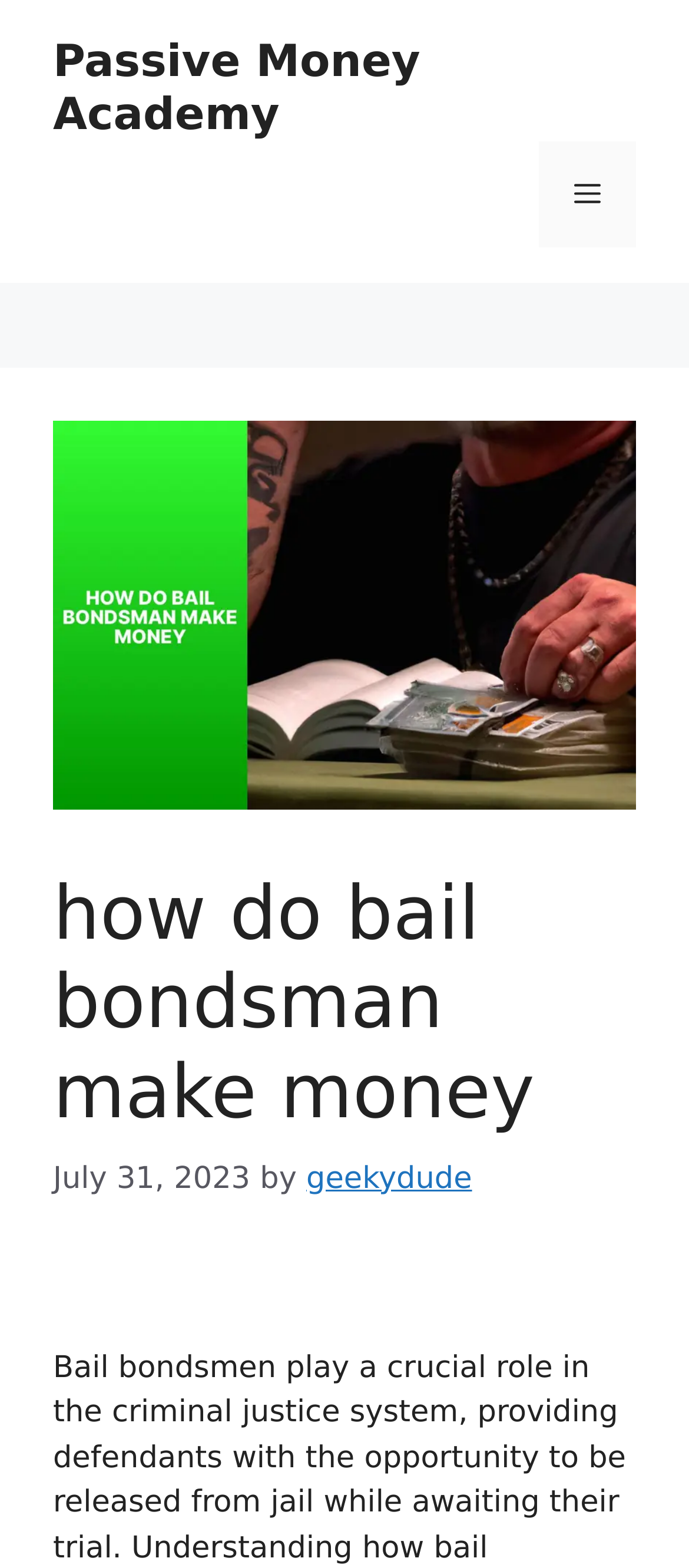Find and provide the bounding box coordinates for the UI element described here: "geekydude". The coordinates should be given as four float numbers between 0 and 1: [left, top, right, bottom].

[0.445, 0.74, 0.685, 0.763]